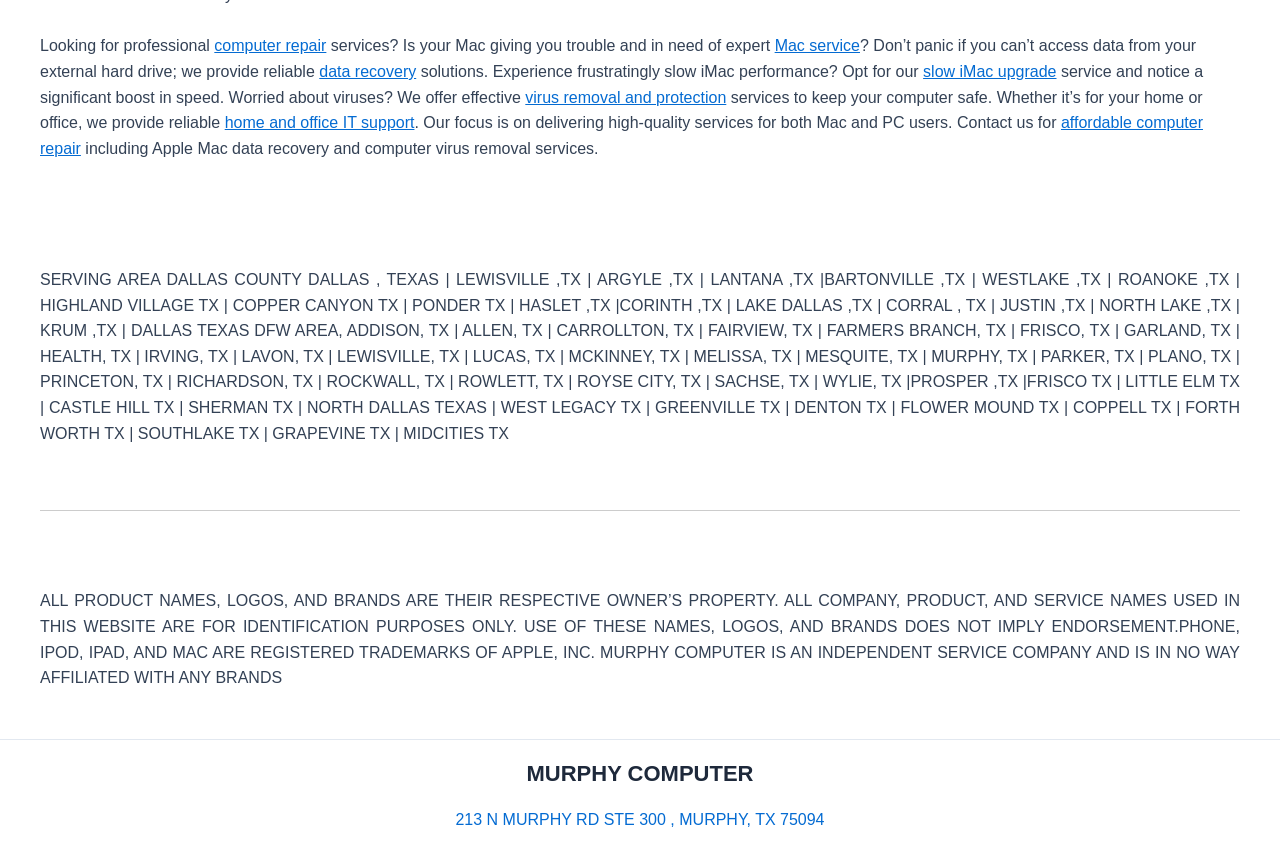Identify the bounding box coordinates of the region that should be clicked to execute the following instruction: "Opt for slow iMac upgrade".

[0.721, 0.074, 0.825, 0.094]